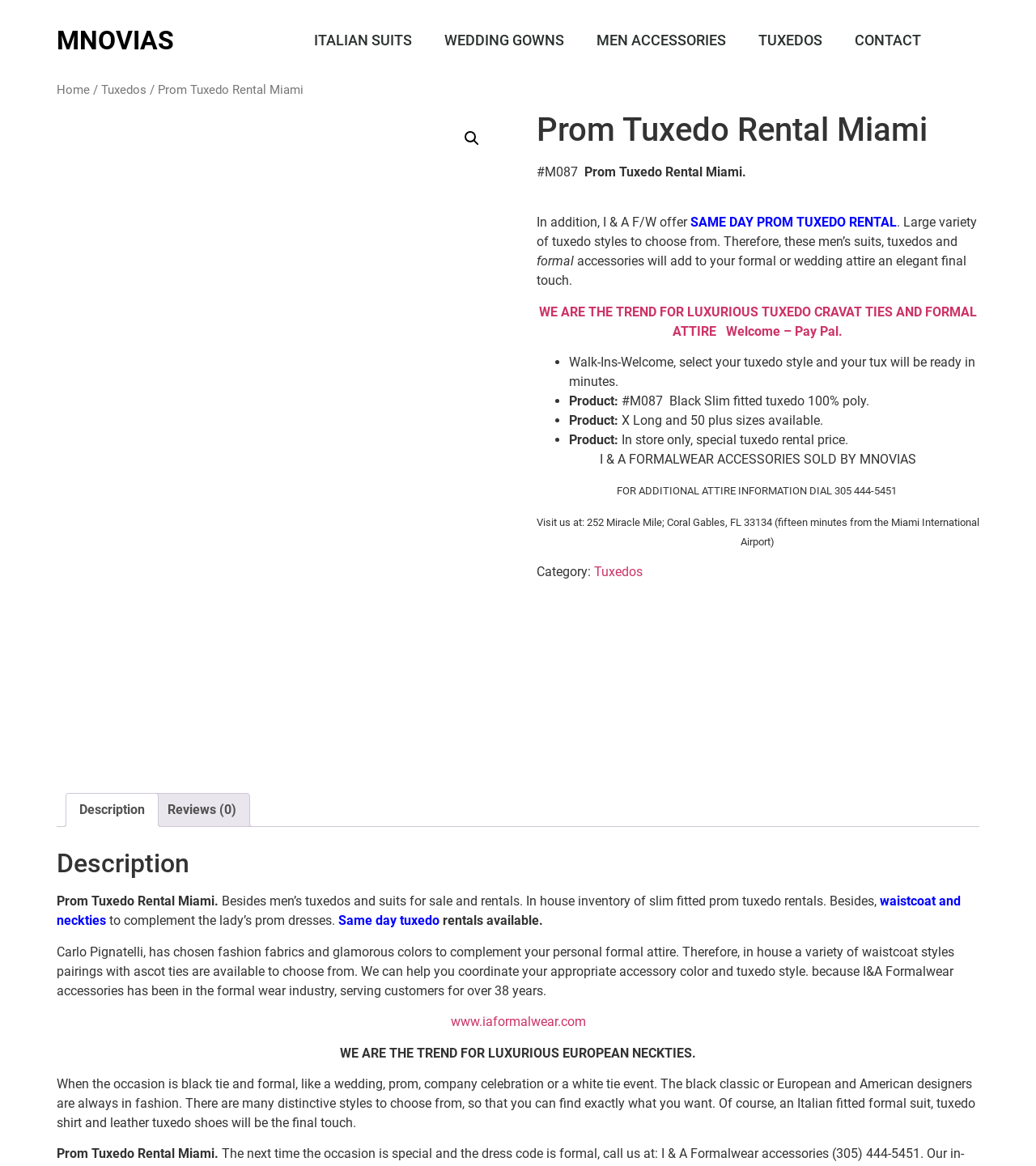Provide the bounding box coordinates of the HTML element this sentence describes: "Italian Suits".

[0.288, 0.0, 0.413, 0.069]